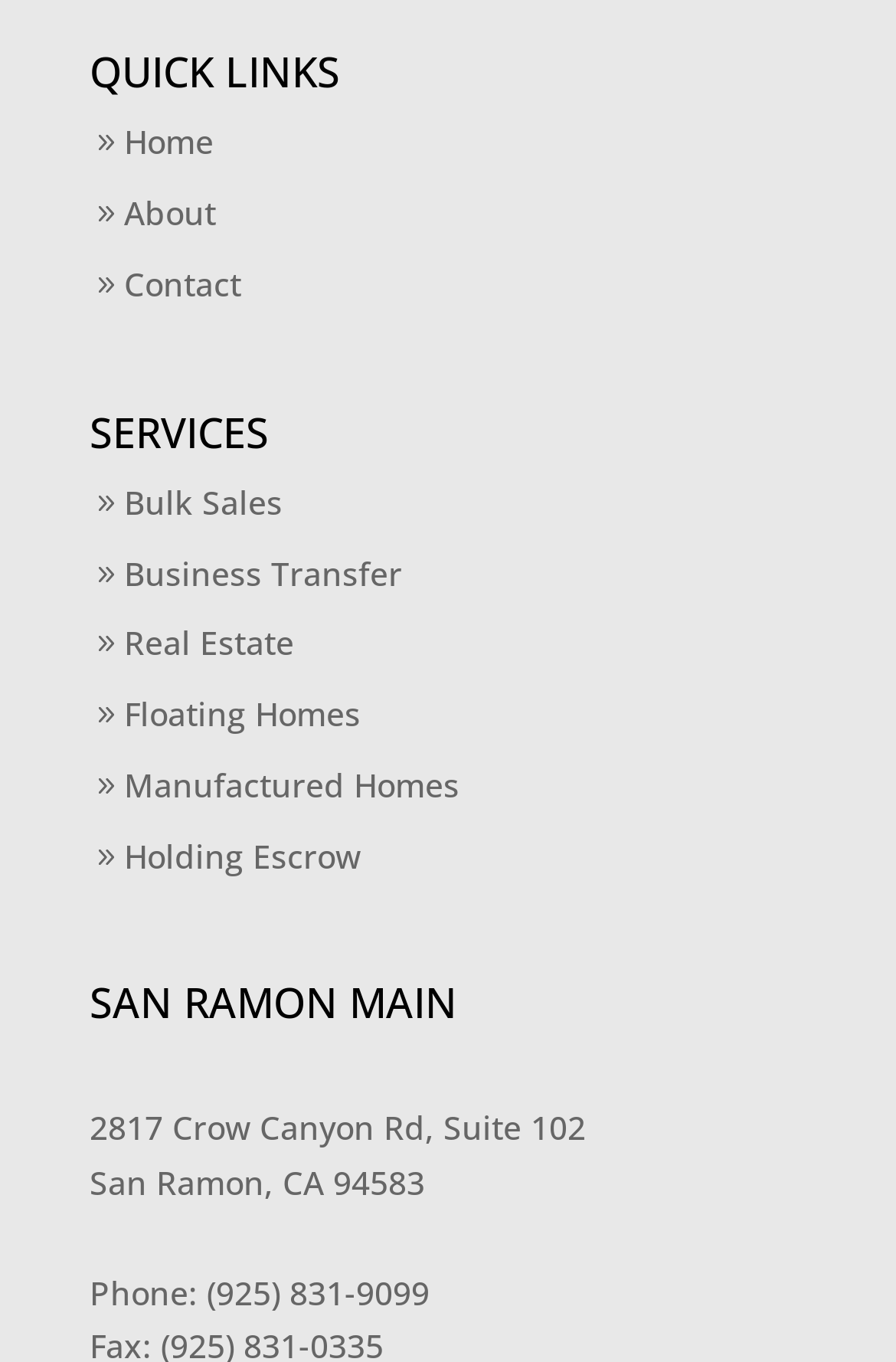Using the element description: "Contact", determine the bounding box coordinates. The coordinates should be in the format [left, top, right, bottom], with values between 0 and 1.

[0.138, 0.192, 0.269, 0.224]